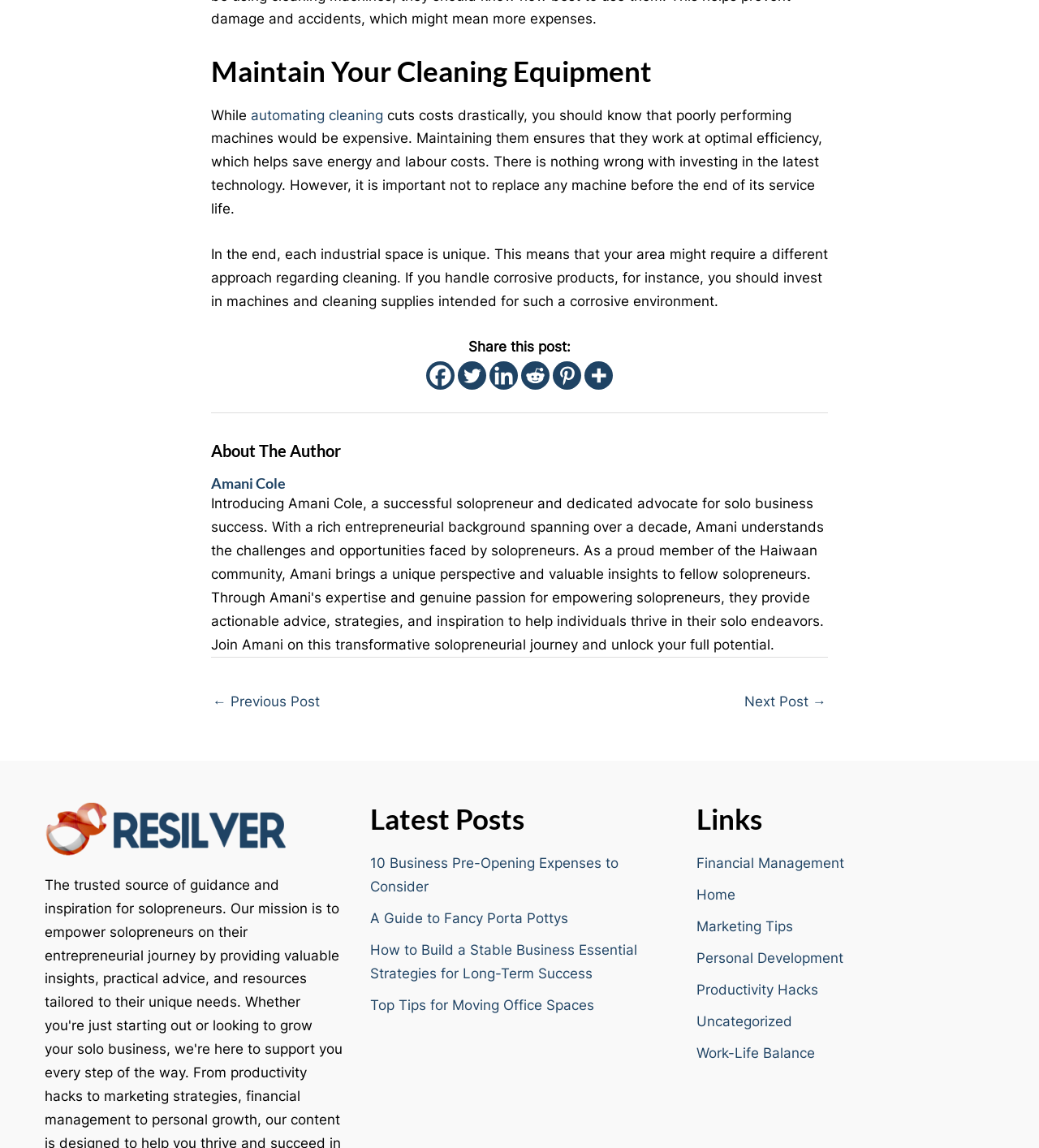What categories of posts are available on the website?
Please respond to the question with as much detail as possible.

The categories of posts available on the website can be determined by looking at the section 'Links' and the links listed under it, such as 'Financial Management', 'Home', 'Marketing Tips', and so on, which suggest that these are categories of posts available on the website.